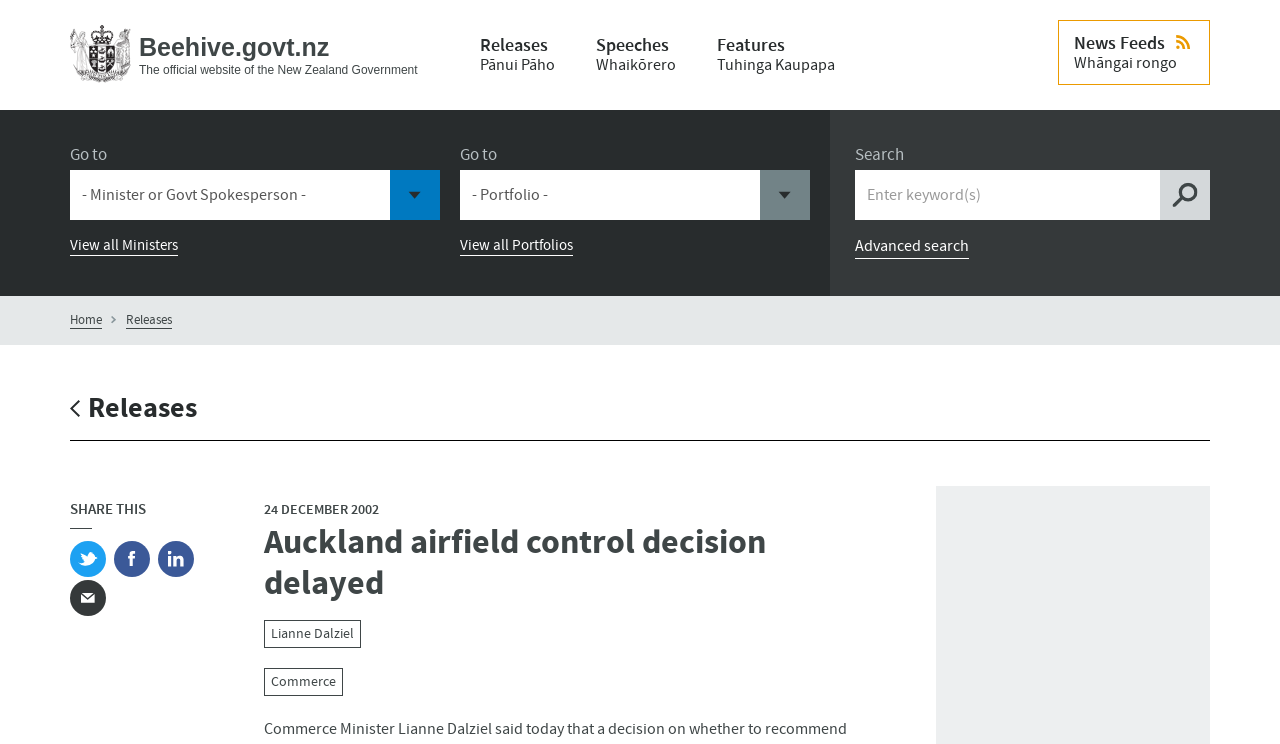What is the date of the news release?
Refer to the image and provide a concise answer in one word or phrase.

24 DECEMBER 2002